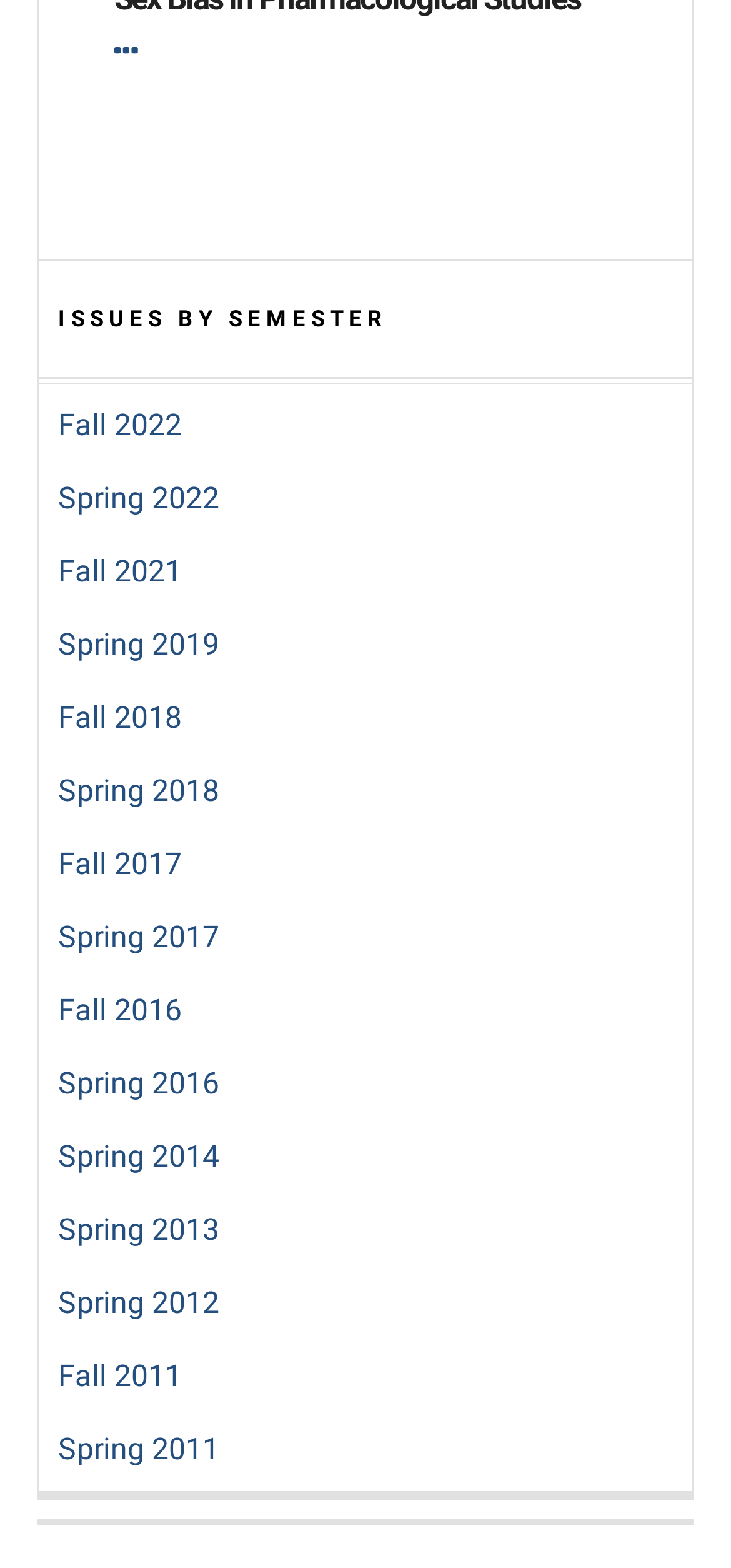Find the bounding box coordinates for the area you need to click to carry out the instruction: "browse Spring 2019 issues". The coordinates should be four float numbers between 0 and 1, indicated as [left, top, right, bottom].

[0.079, 0.4, 0.3, 0.423]